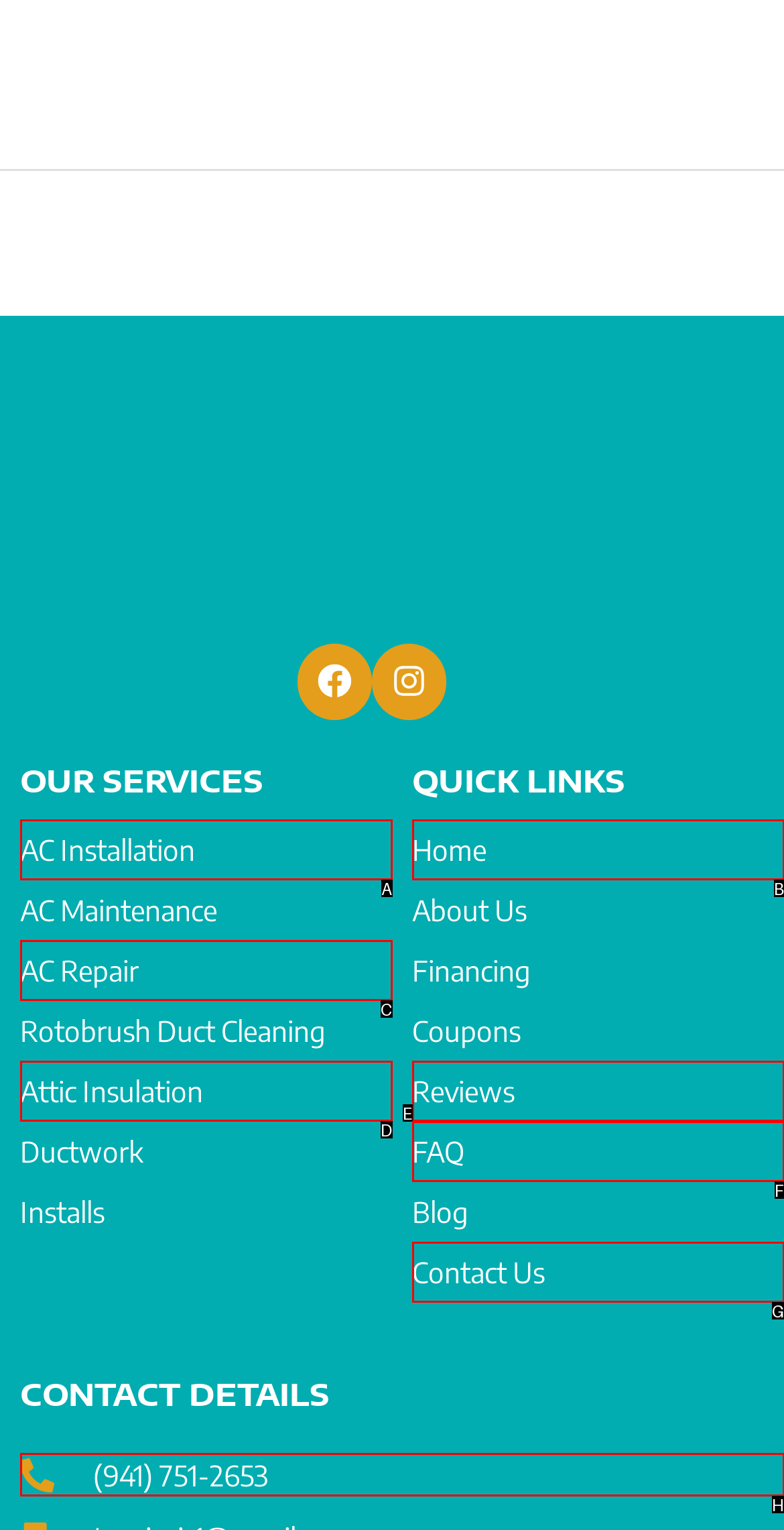Determine which UI element you should click to perform the task: Call (941) 751-2653
Provide the letter of the correct option from the given choices directly.

H